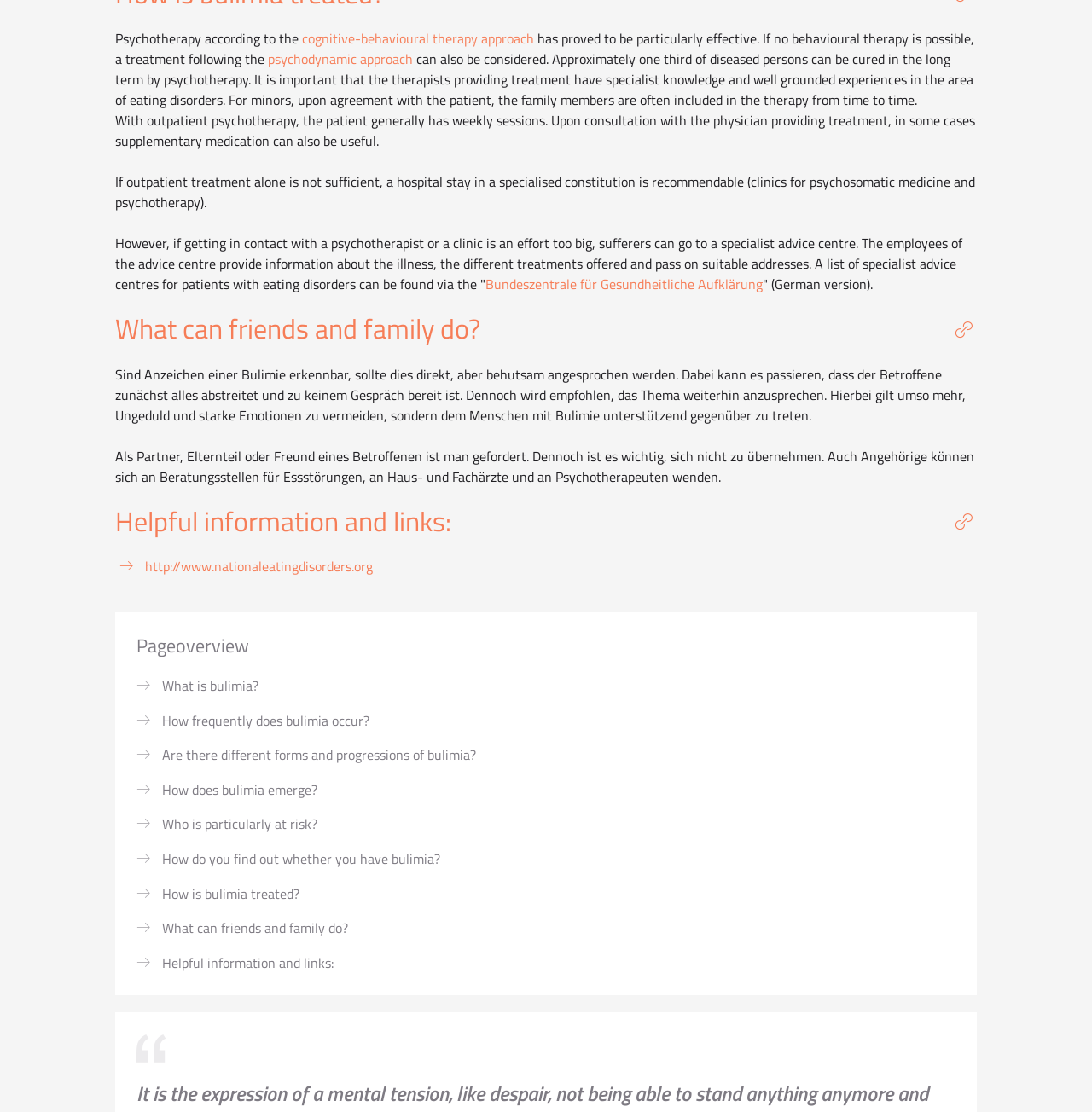Locate the bounding box coordinates of the UI element described by: "http://www.nationaleatingdisorders.org". The bounding box coordinates should consist of four float numbers between 0 and 1, i.e., [left, top, right, bottom].

[0.133, 0.5, 0.342, 0.519]